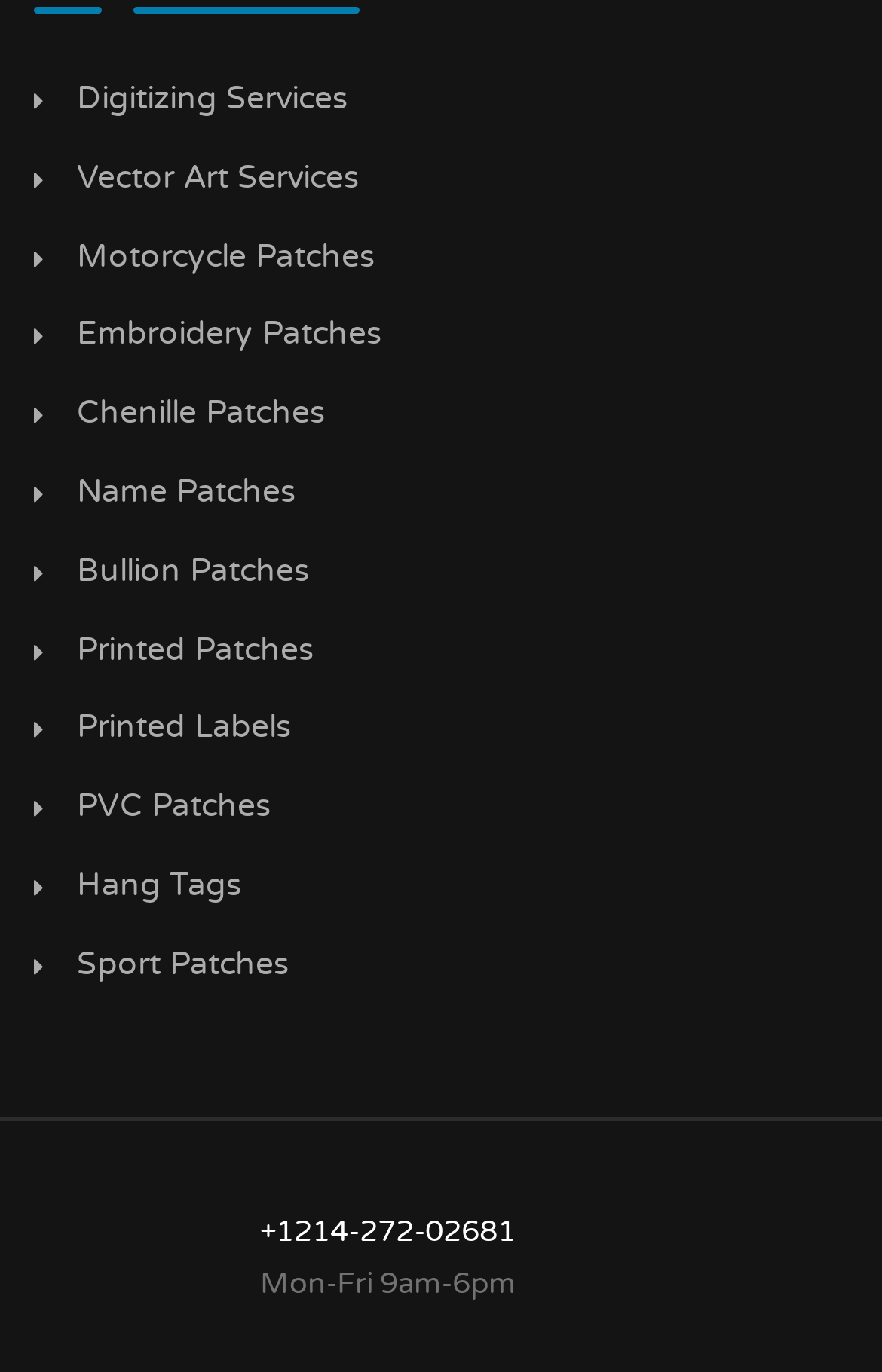Give the bounding box coordinates for this UI element: "+1214-272-02681". The coordinates should be four float numbers between 0 and 1, arranged as [left, top, right, bottom].

[0.295, 0.887, 0.585, 0.909]